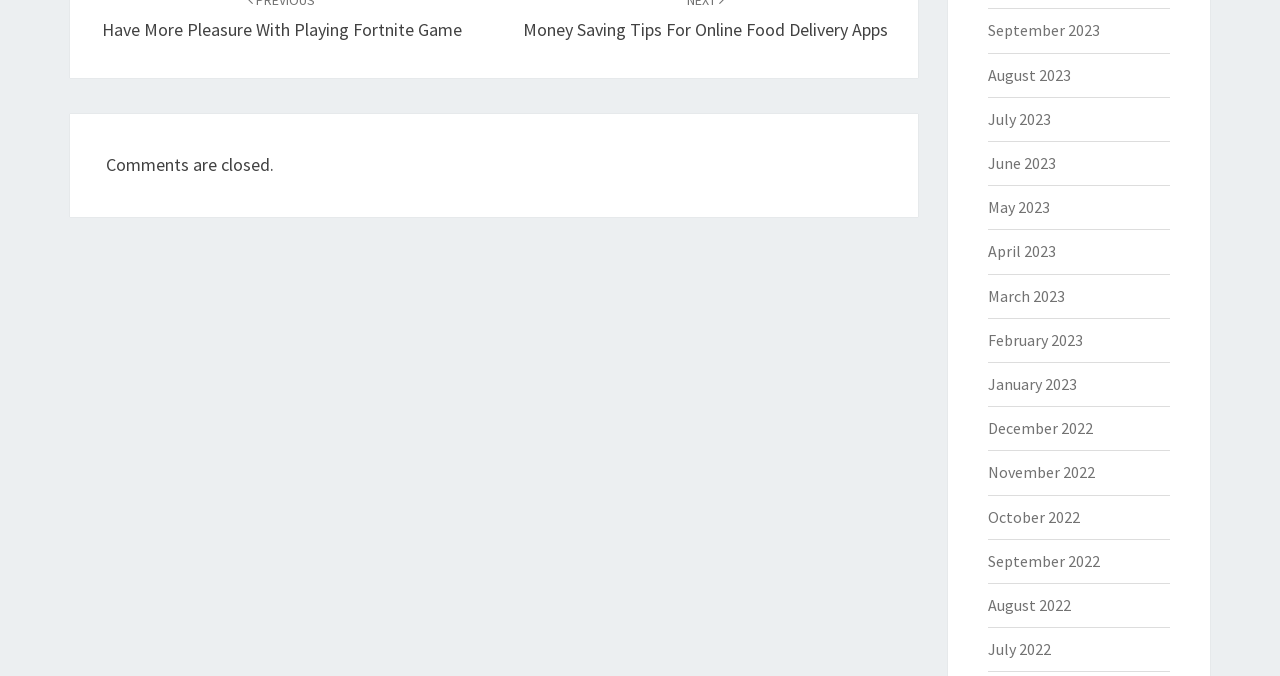Show the bounding box coordinates of the region that should be clicked to follow the instruction: "Learn about the complaints procedure."

None